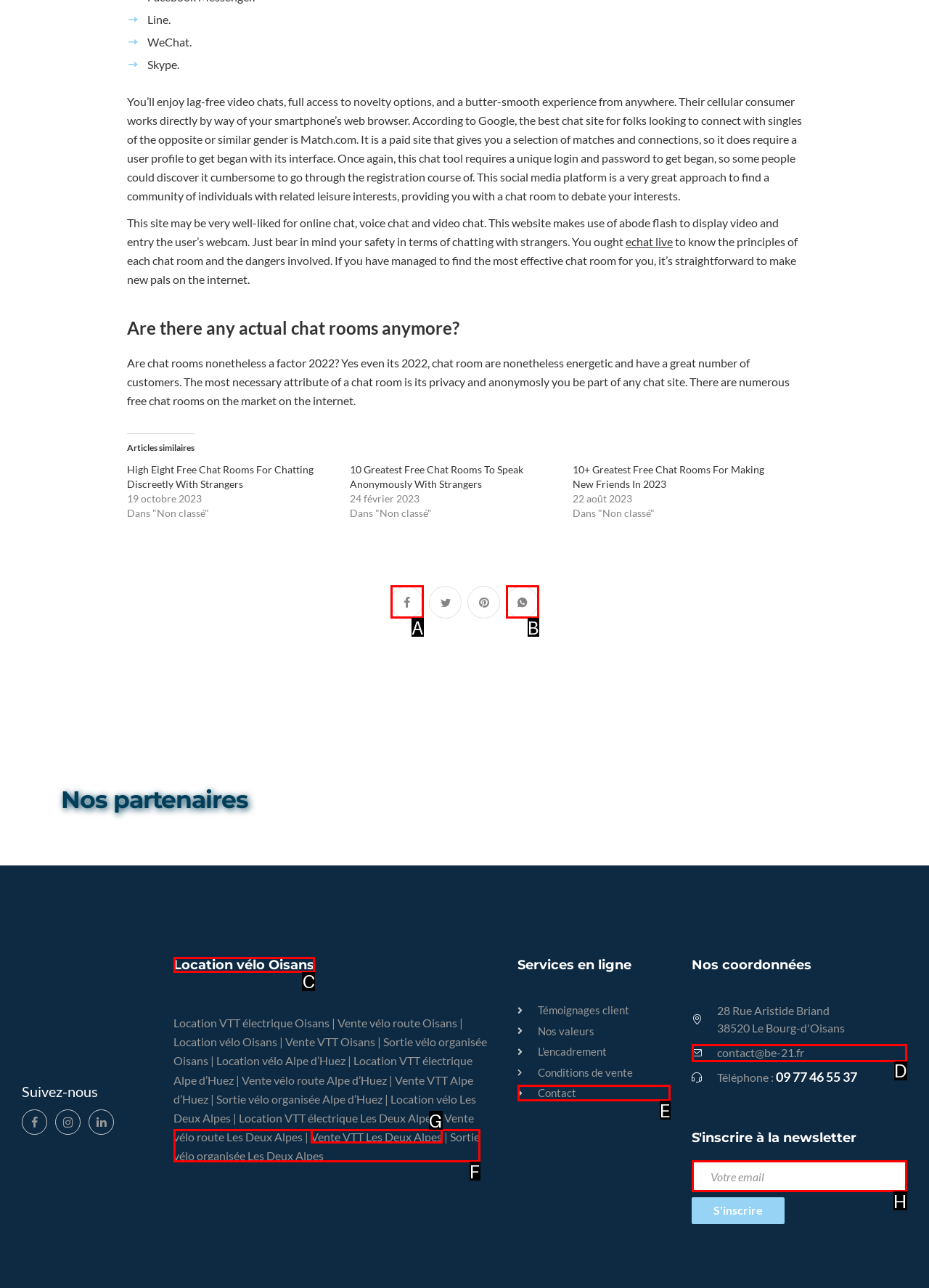Determine the HTML element to be clicked to complete the task: Visit the 'Location vélo Oisans' page. Answer by giving the letter of the selected option.

C